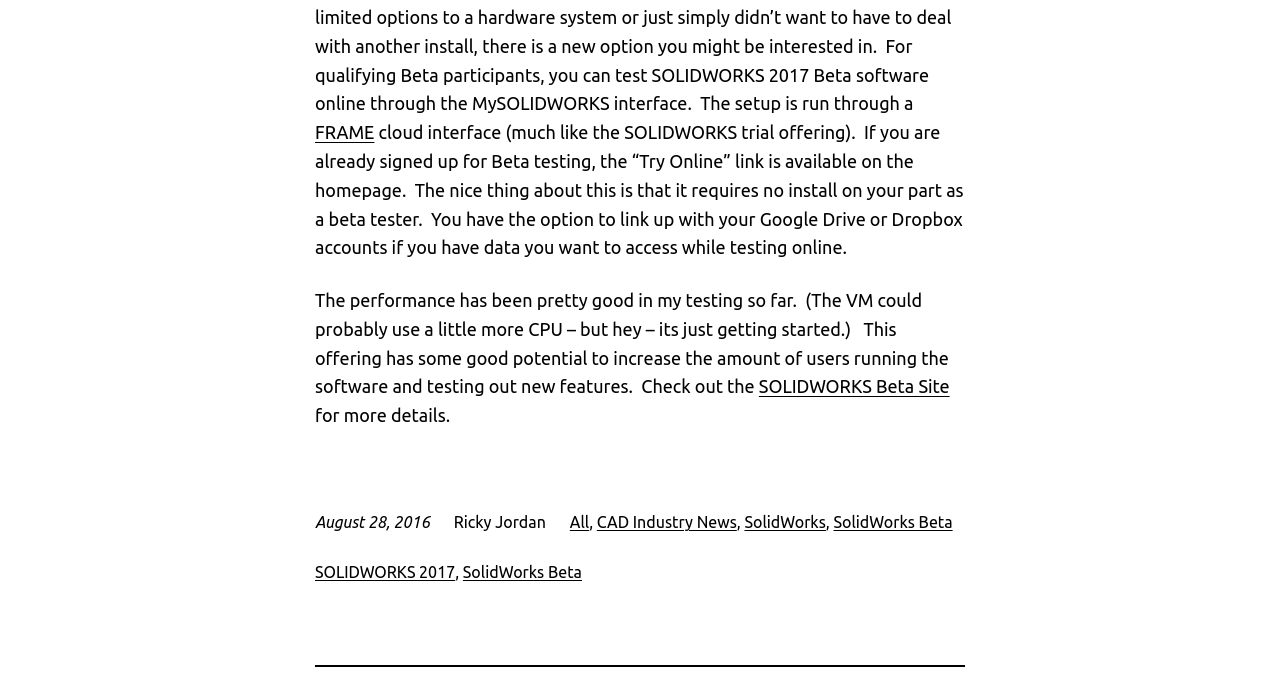Please identify the bounding box coordinates of the element I need to click to follow this instruction: "Click the 'FRAME' link".

[0.246, 0.175, 0.292, 0.204]